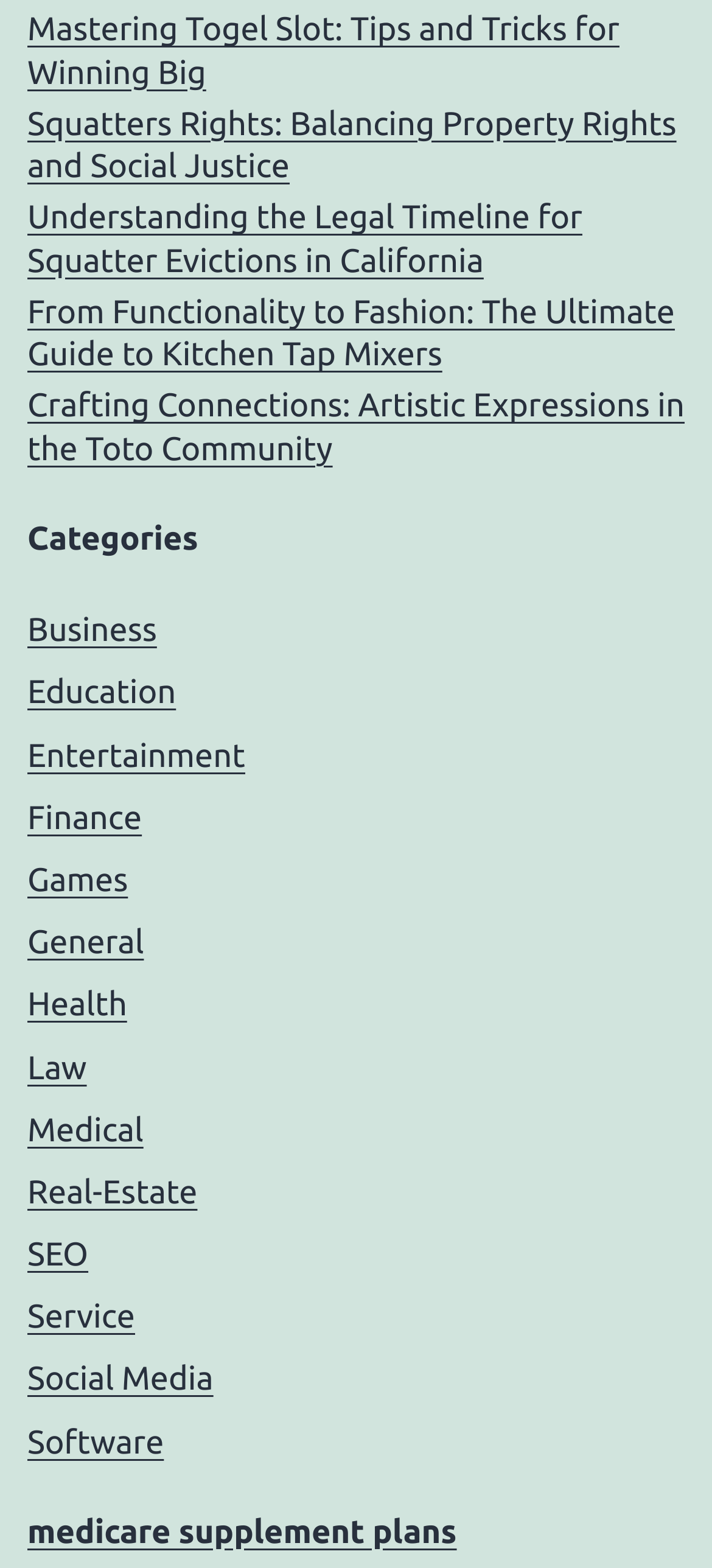Provide the bounding box coordinates for the area that should be clicked to complete the instruction: "Read about Squatters Rights: Balancing Property Rights and Social Justice".

[0.038, 0.066, 0.962, 0.121]